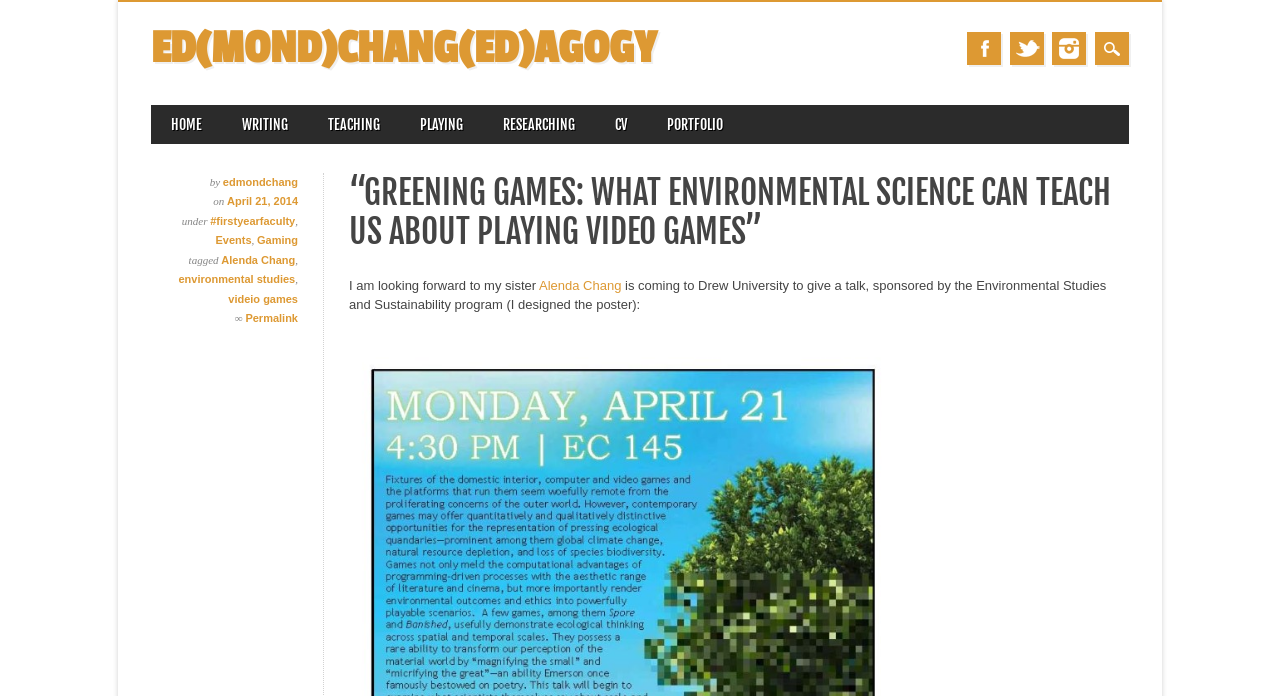Provide your answer in a single word or phrase: 
What is the name of the program that sponsored the talk?

Environmental Studies and Sustainability